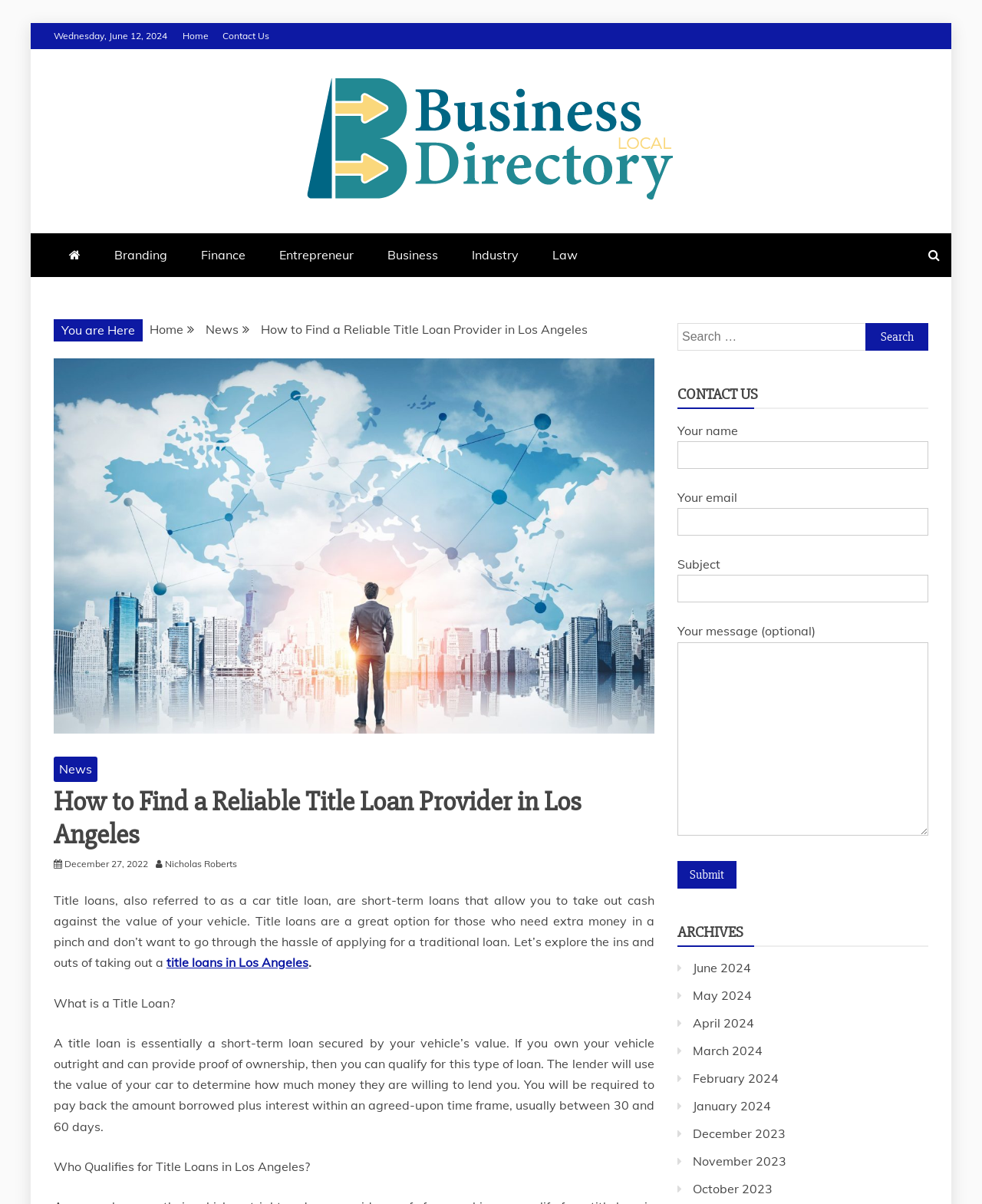What is the date displayed on the top of the webpage?
Please provide a single word or phrase in response based on the screenshot.

Wednesday, June 12, 2024